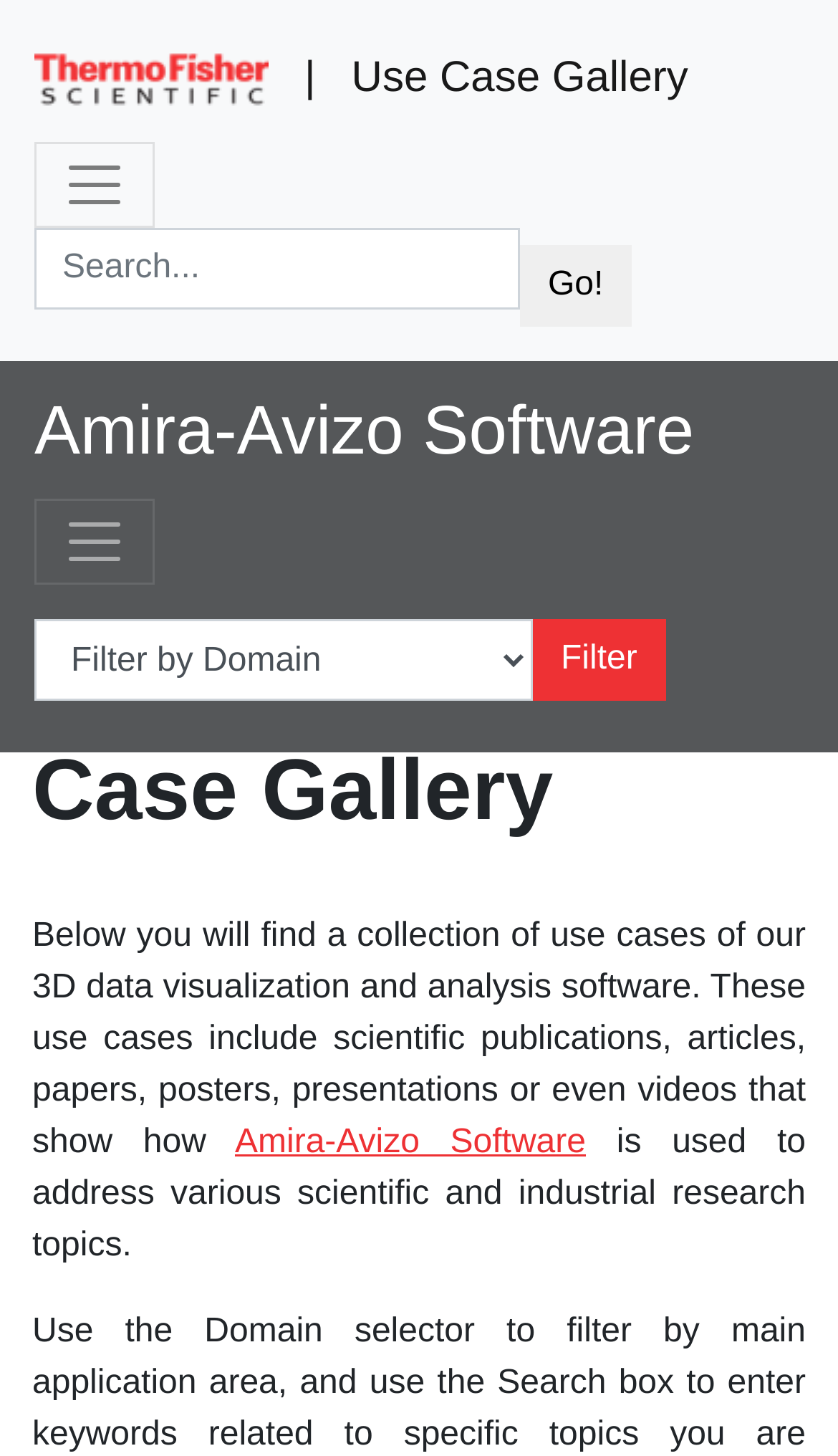Please find and provide the title of the webpage.

Welcome to the Amira-Avizo Software Use Case Gallery